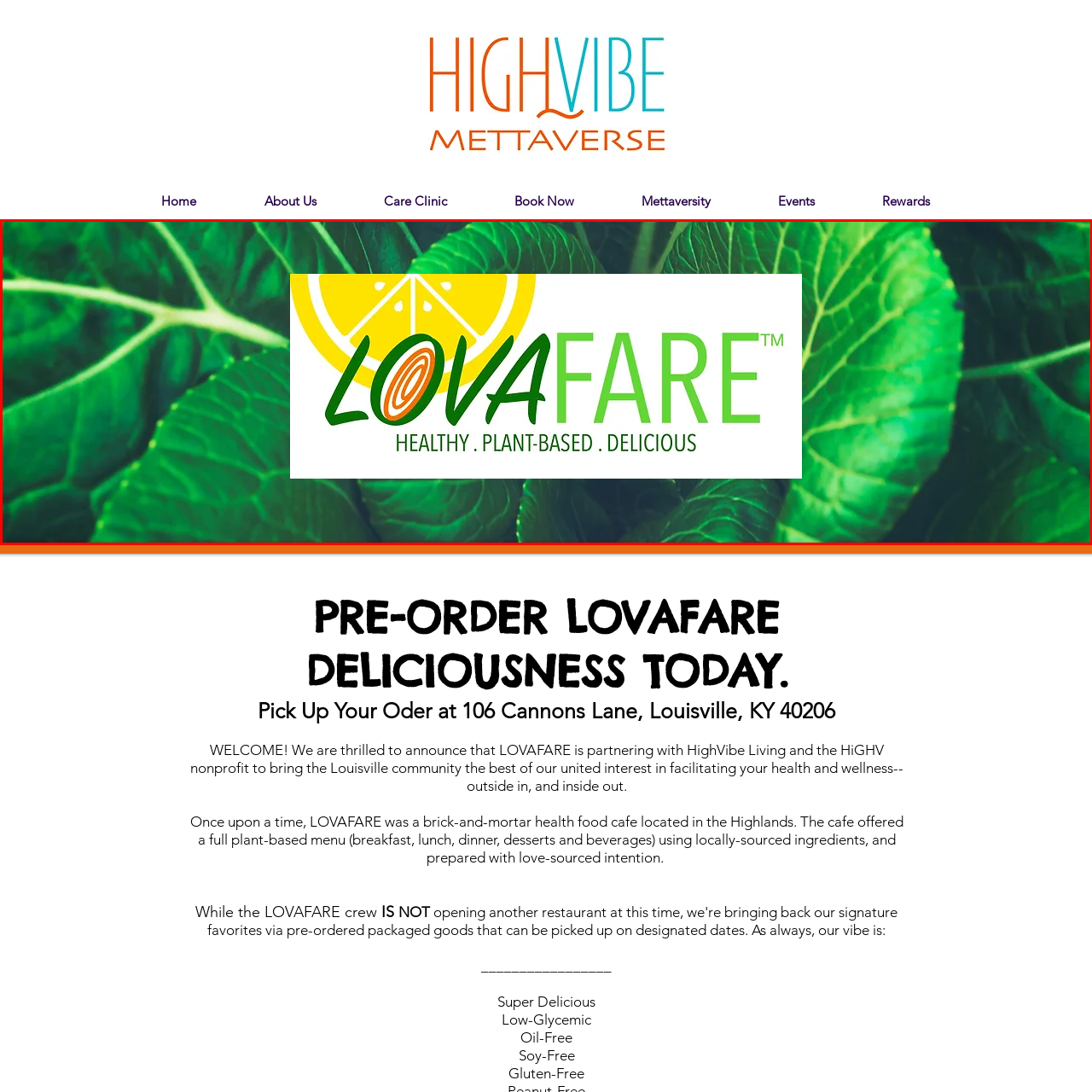Inspect the area enclosed by the red box and reply to the question using only one word or a short phrase: 
What shape is the graphic in the logo?

Lemon